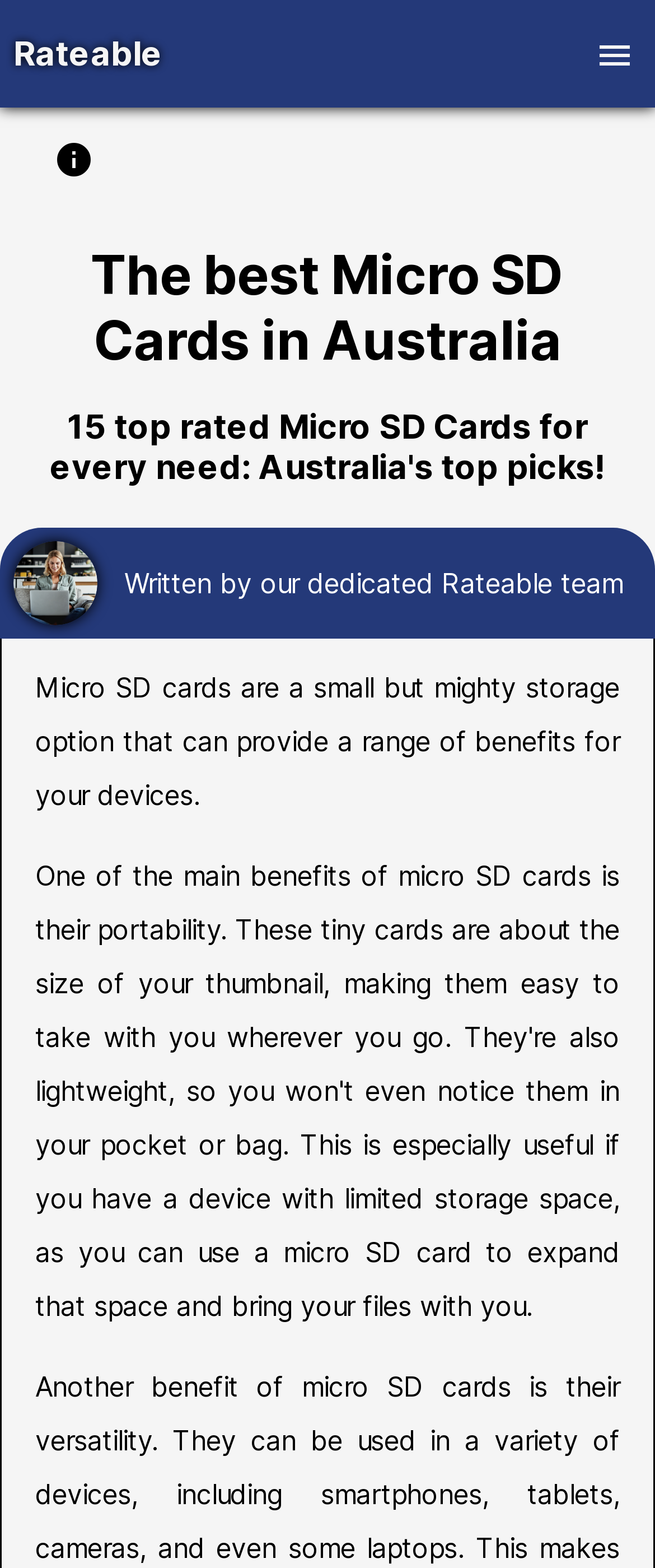Identify the bounding box for the UI element that is described as follows: "menu".

[0.887, 0.013, 0.99, 0.056]